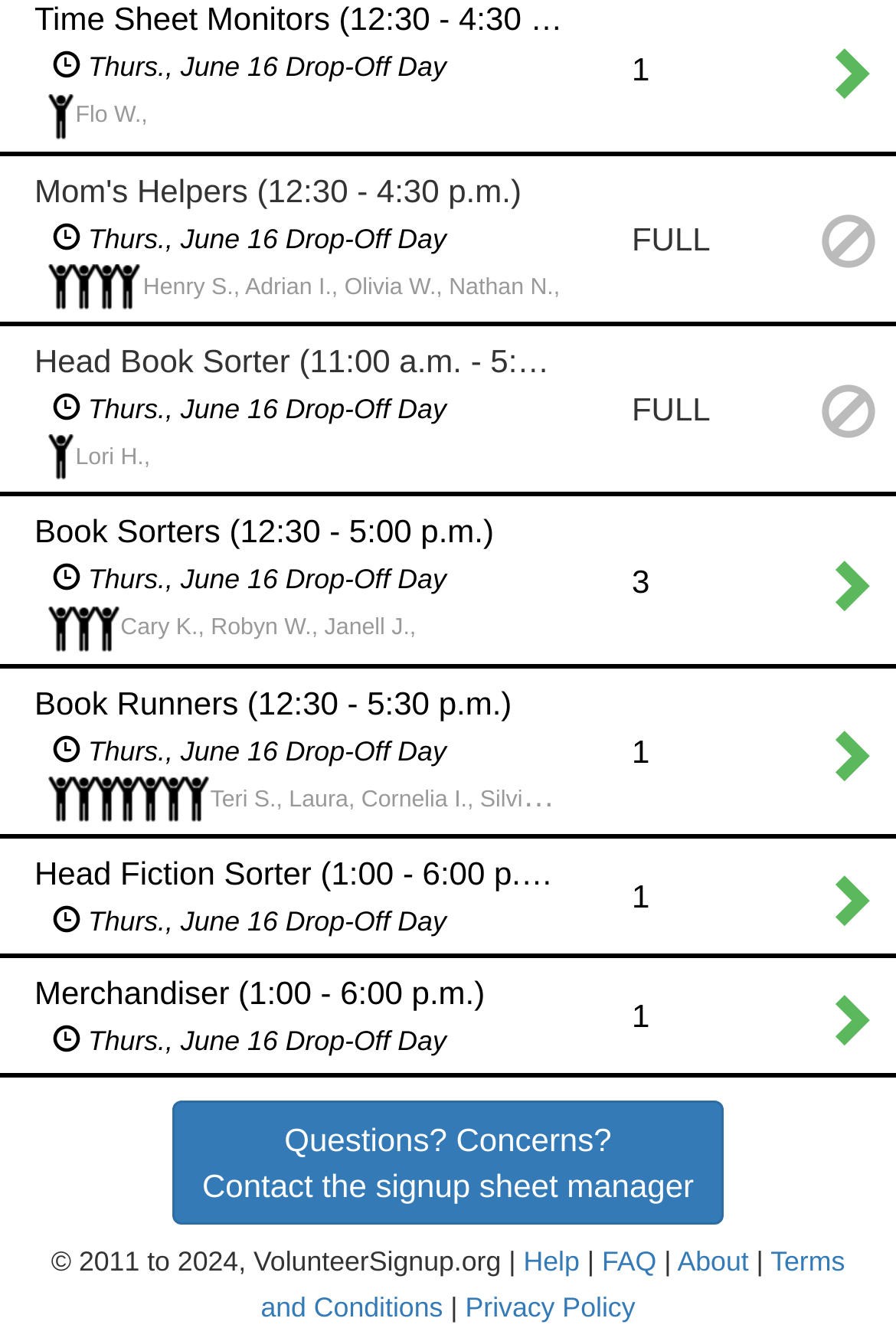Provide a brief response to the question using a single word or phrase: 
Who can be contacted for questions or concerns?

Signup sheet manager